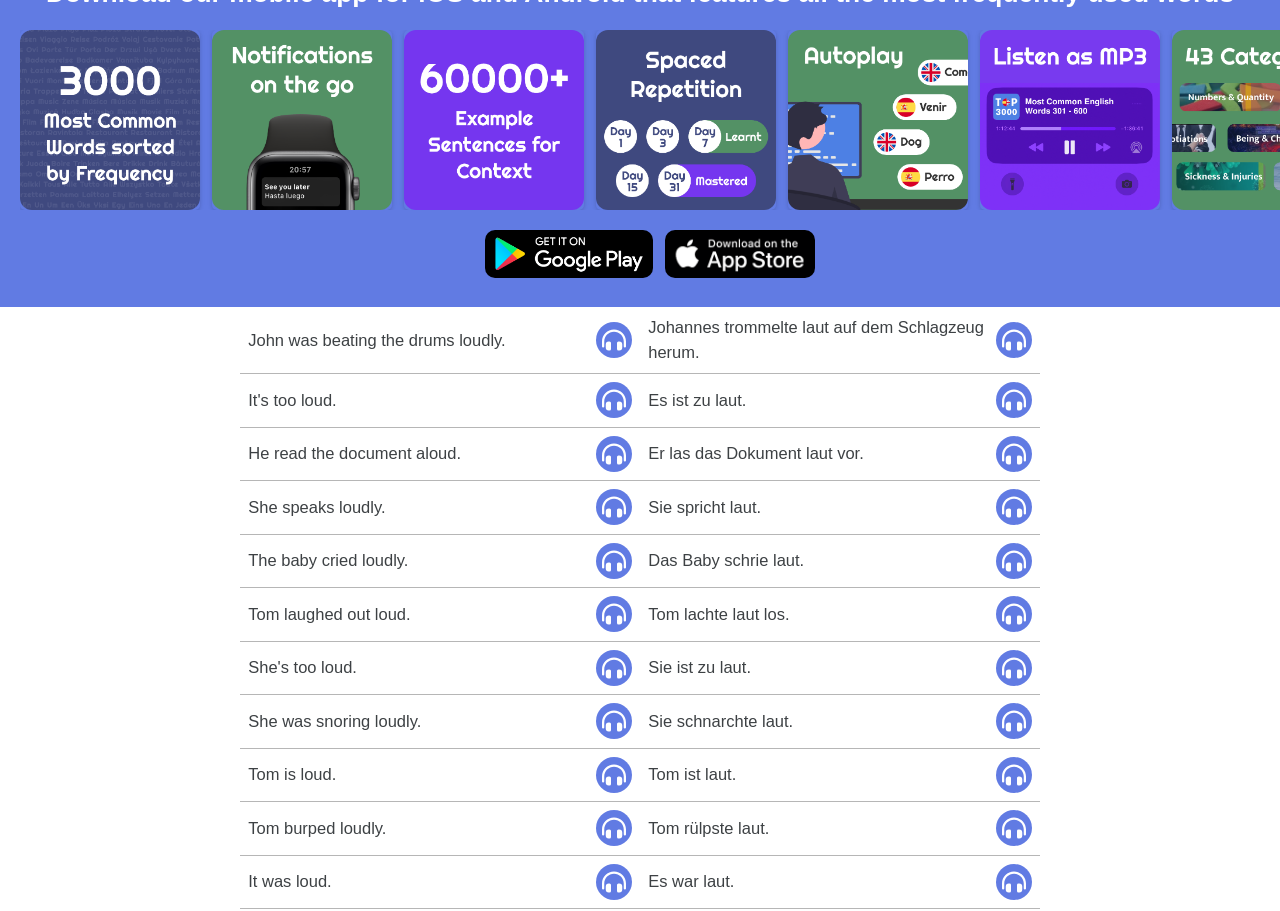Determine the bounding box for the described HTML element: "parent_node: It was loud.". Ensure the coordinates are four float numbers between 0 and 1 in the format [left, top, right, bottom].

[0.465, 0.948, 0.494, 0.988]